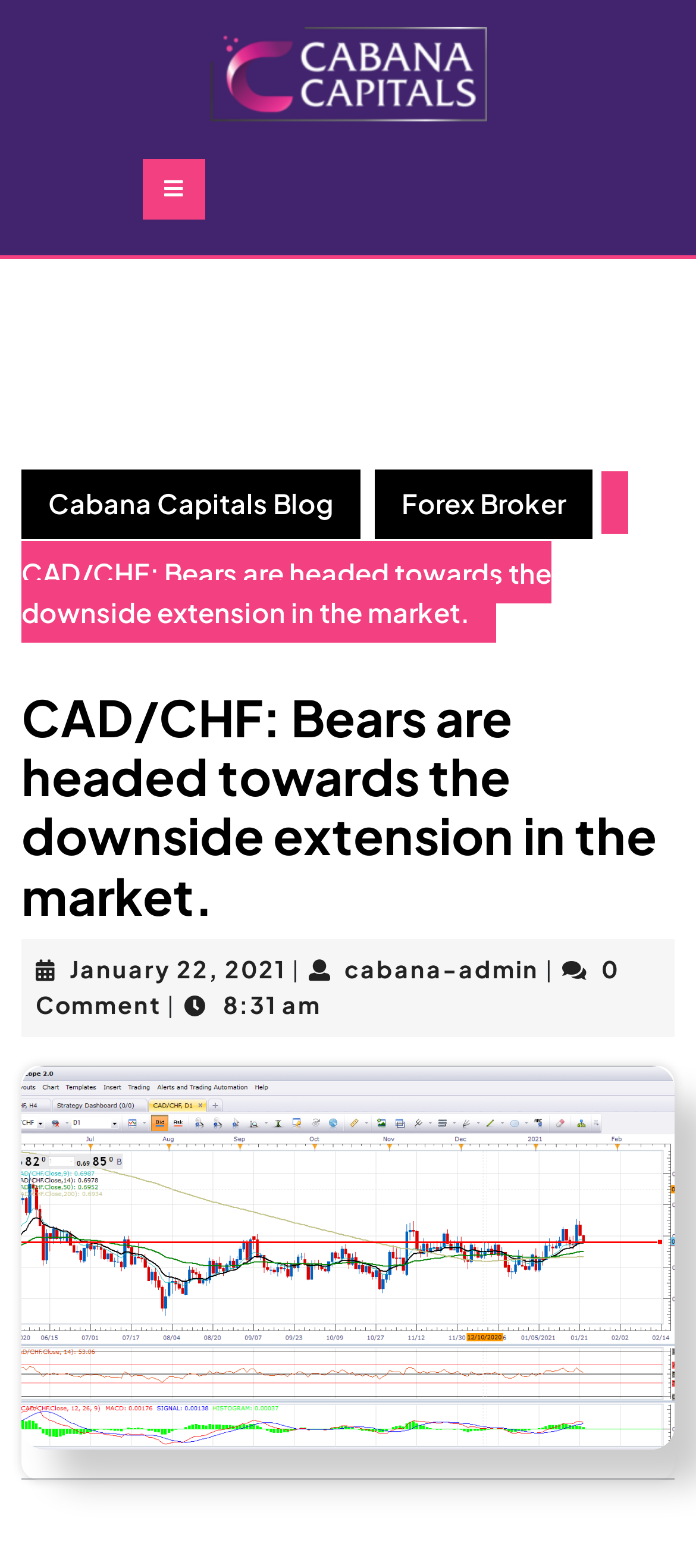Give a one-word or one-phrase response to the question:
What is the date of the post?

January 22, 2021